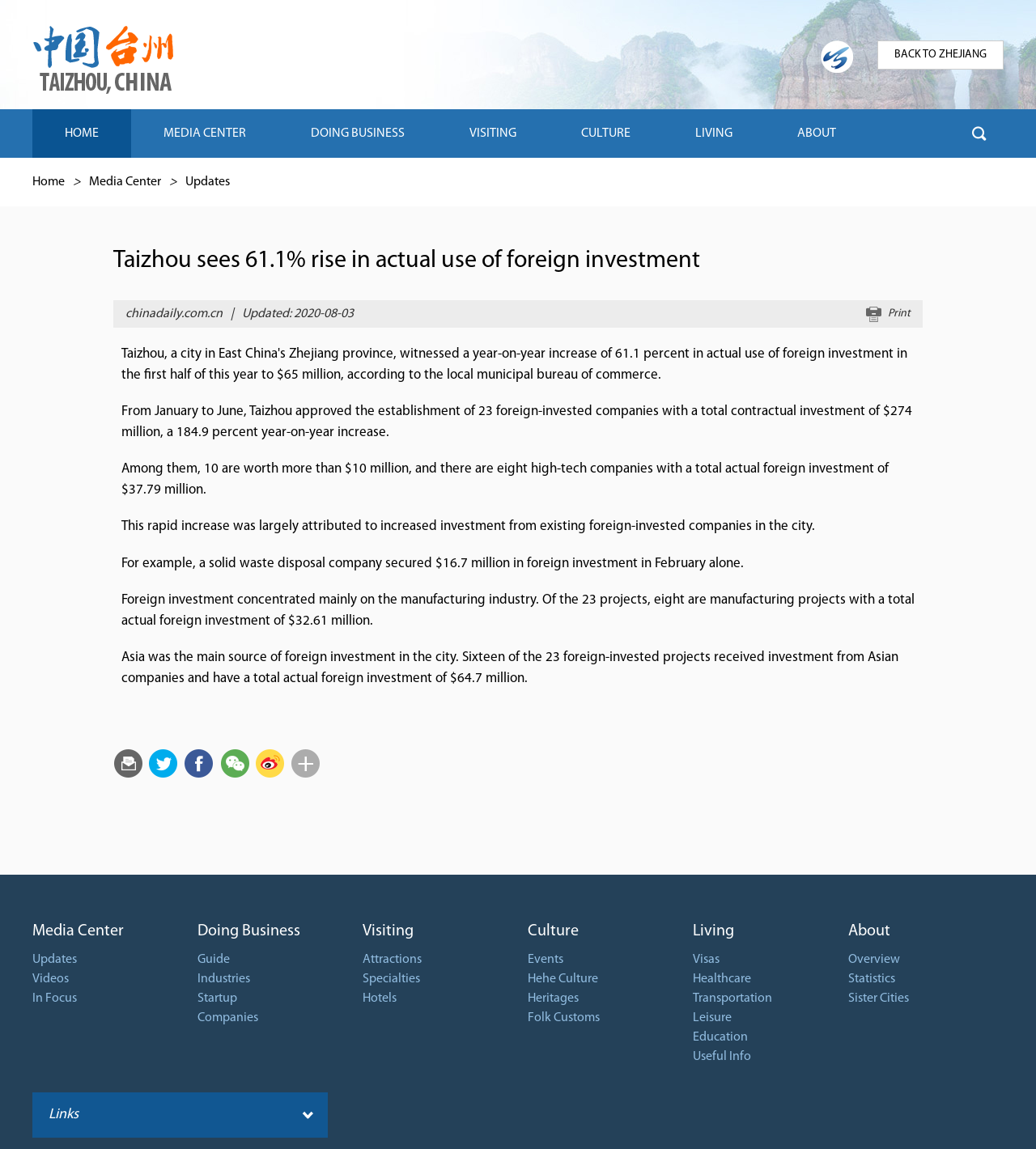Could you find the bounding box coordinates of the clickable area to complete this instruction: "Click on the 'HOME' link"?

[0.031, 0.095, 0.127, 0.137]